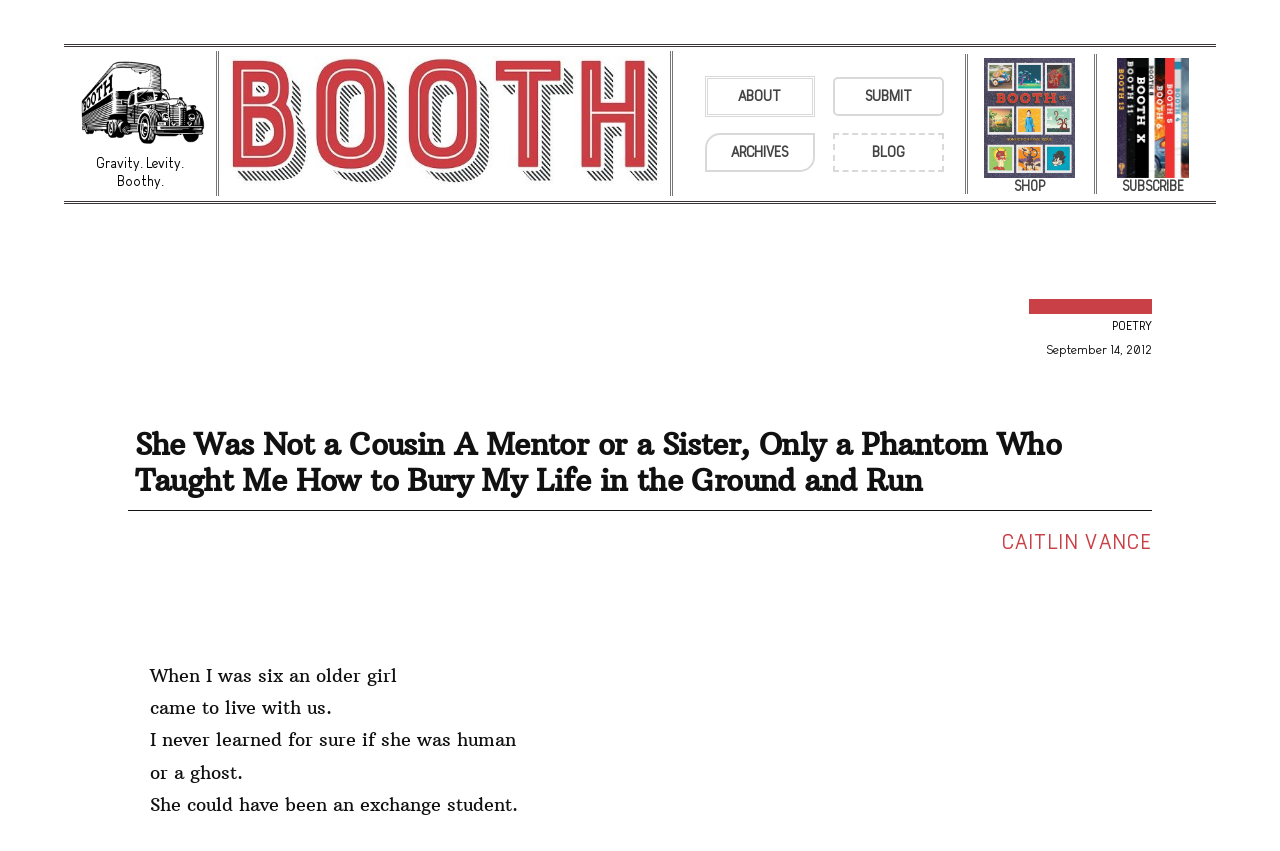Please identify the bounding box coordinates of the area that needs to be clicked to fulfill the following instruction: "Visit the ABOUT page."

[0.551, 0.089, 0.637, 0.137]